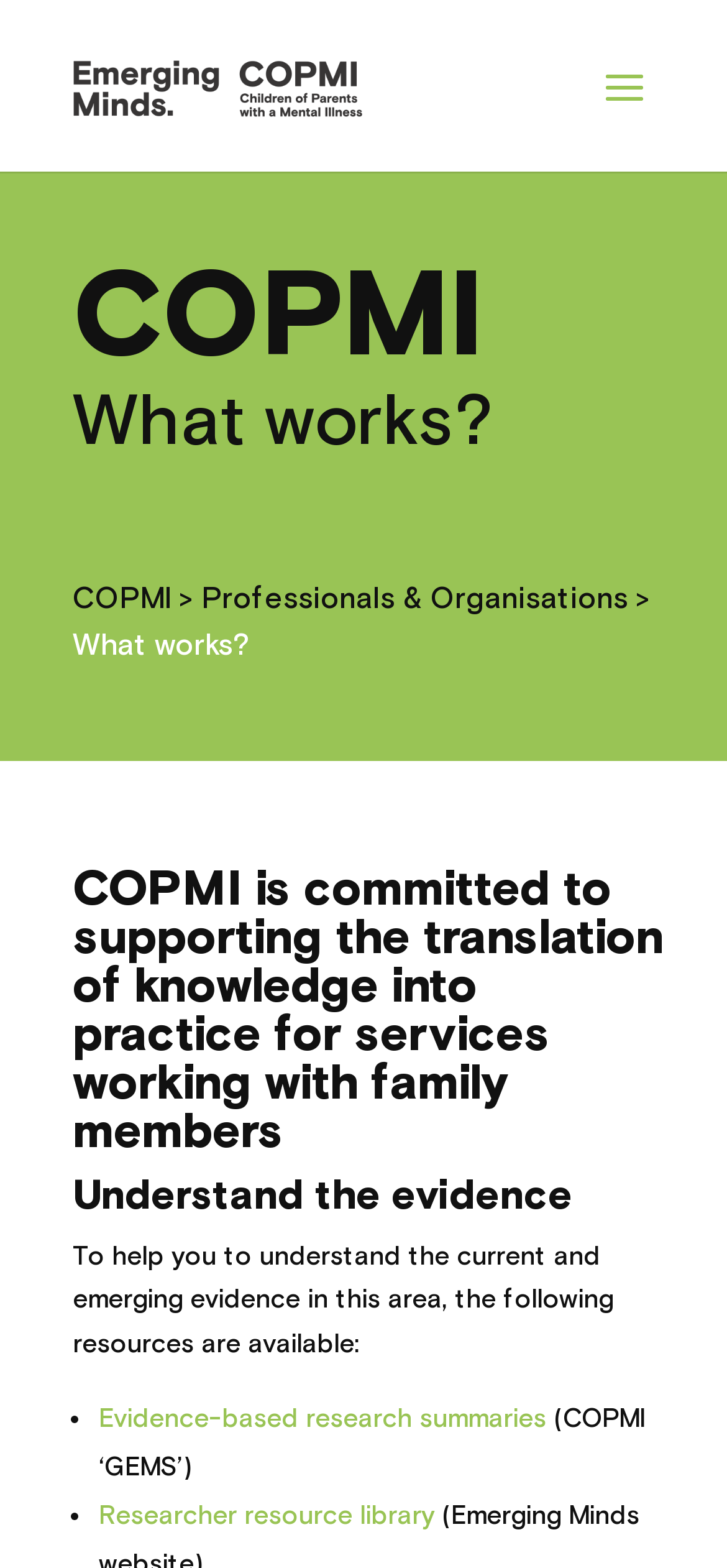What is the focus of the resources provided?
Based on the image, respond with a single word or phrase.

Understanding current and emerging evidence